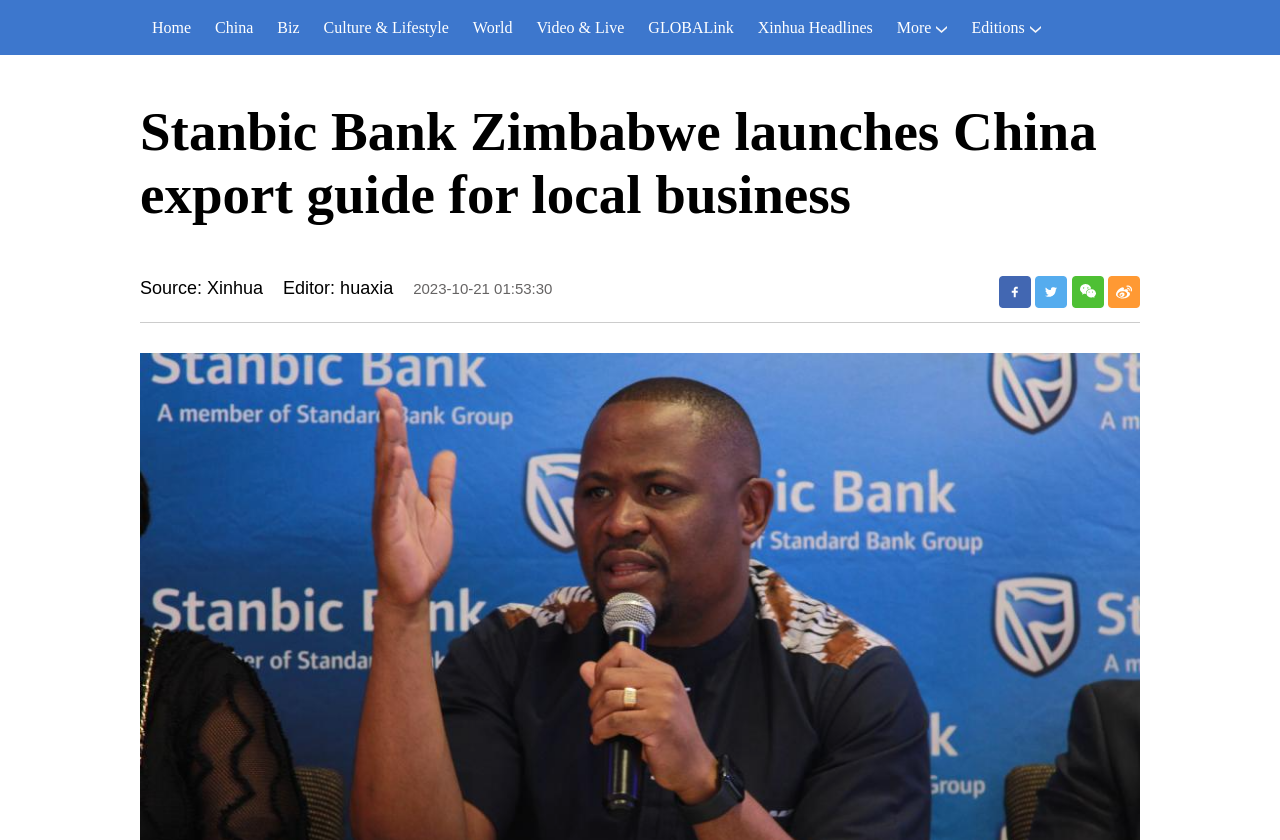Locate the bounding box of the user interface element based on this description: "Culture & Lifestyle".

[0.243, 0.0, 0.36, 0.065]